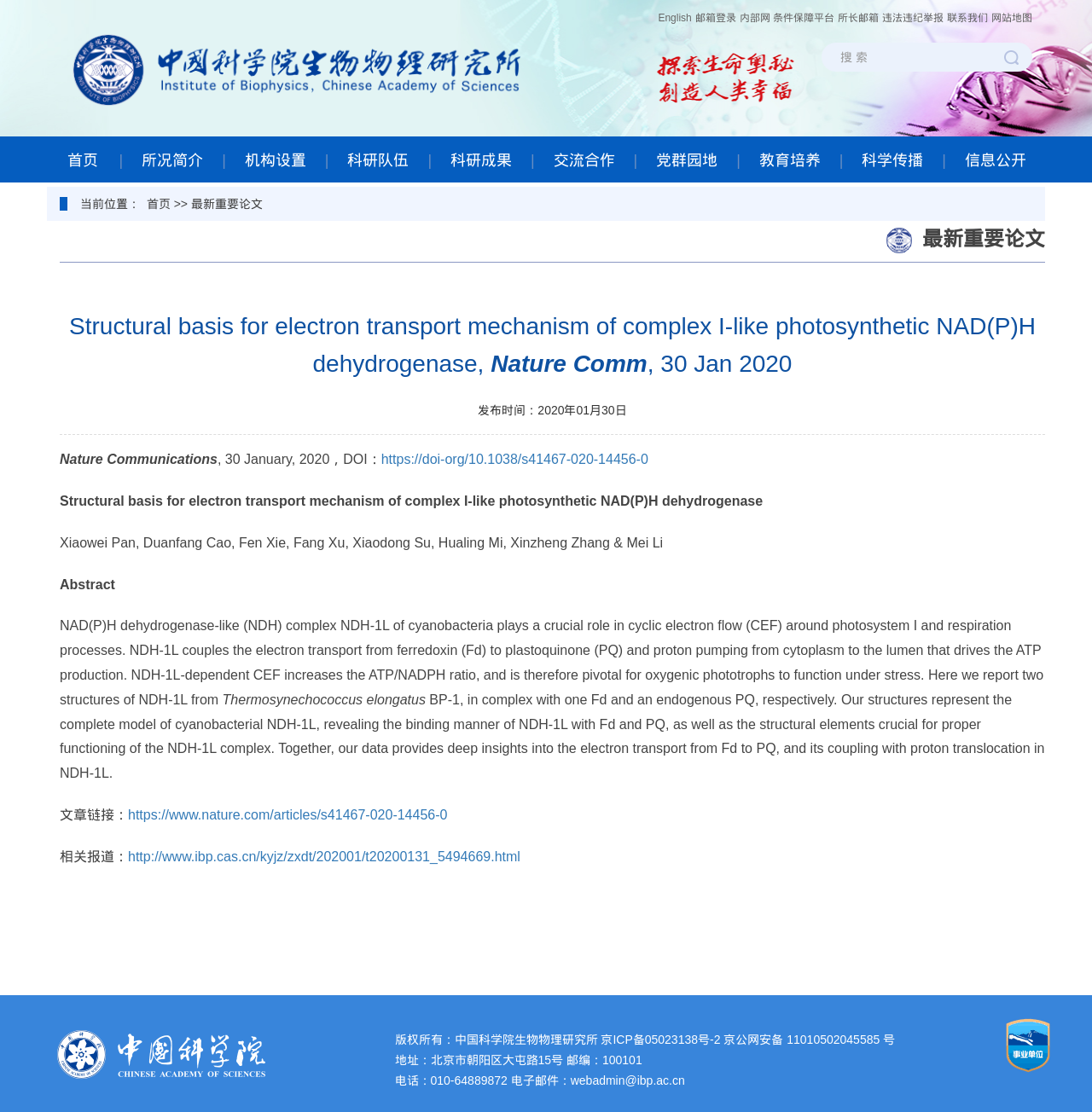Using the information in the image, give a detailed answer to the following question: What is the title of the research paper?

The title of the research paper can be found in the heading of the webpage, which is 'Structural basis for electron transport mechanism of complex I-like photosynthetic NAD(P)H dehydrogenase, Nature Comm, 30 Jan 2020'. This is the main topic of the webpage.